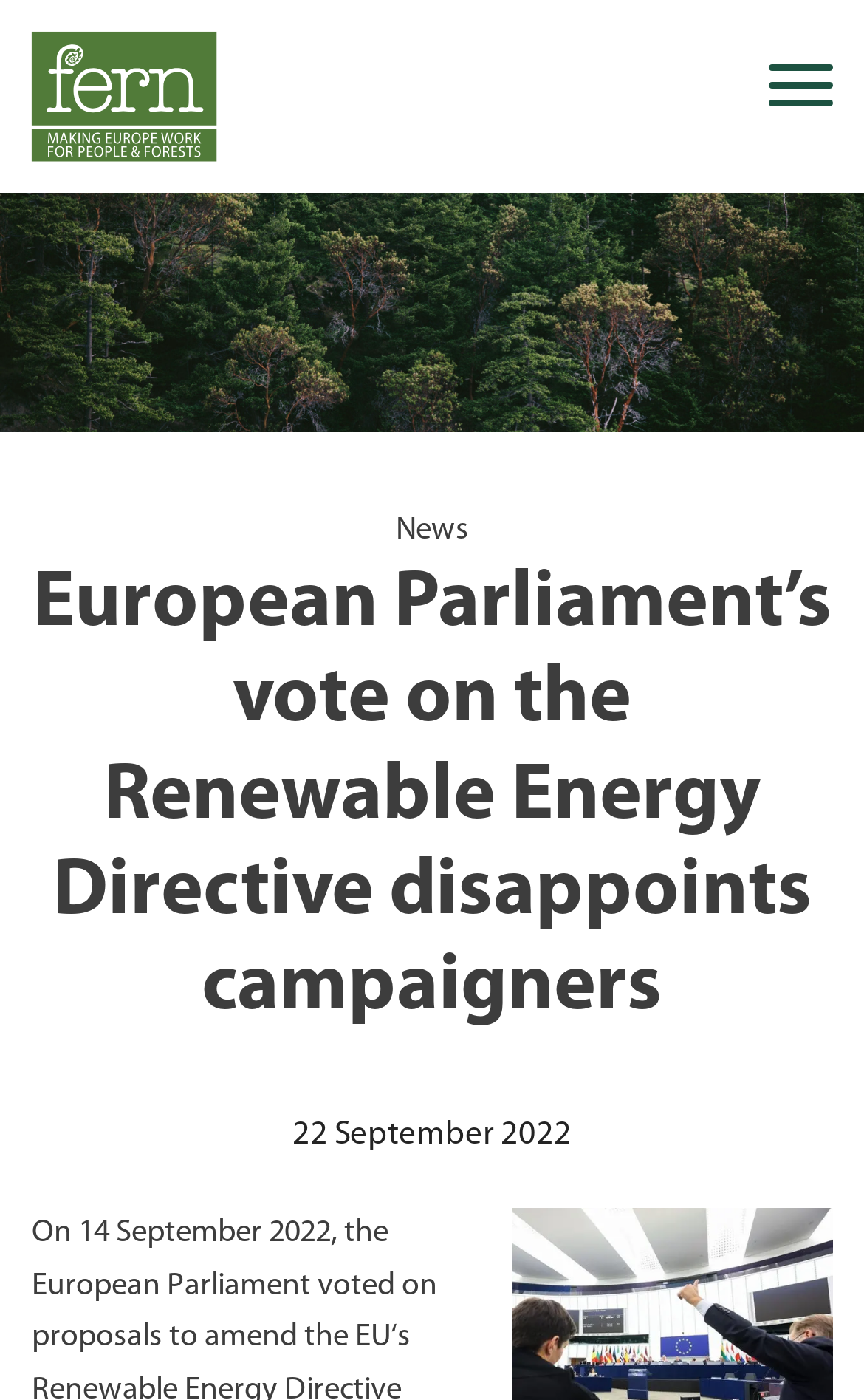Find the bounding box coordinates of the clickable area that will achieve the following instruction: "Sign up for the newsletter".

[0.0, 0.359, 1.0, 0.419]